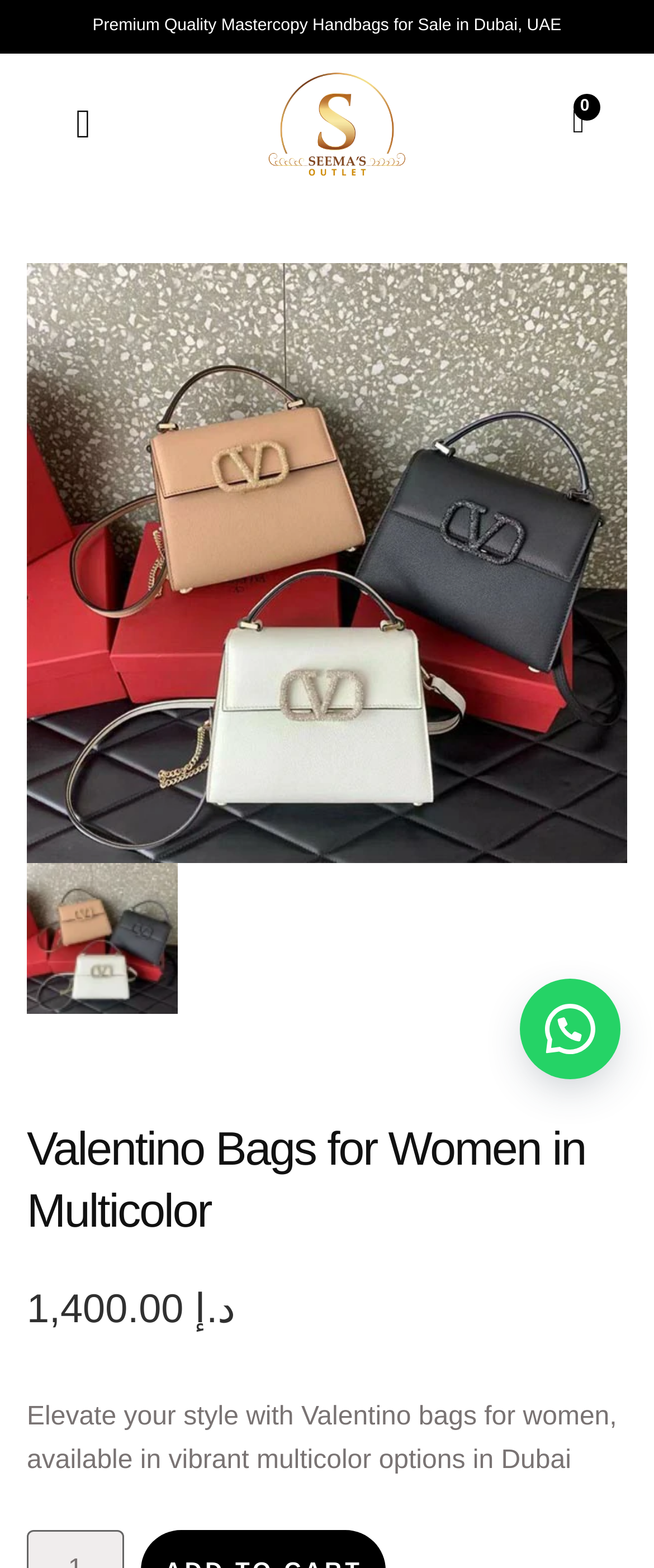Answer this question in one word or a short phrase: What is the currency used for the price?

د.إ